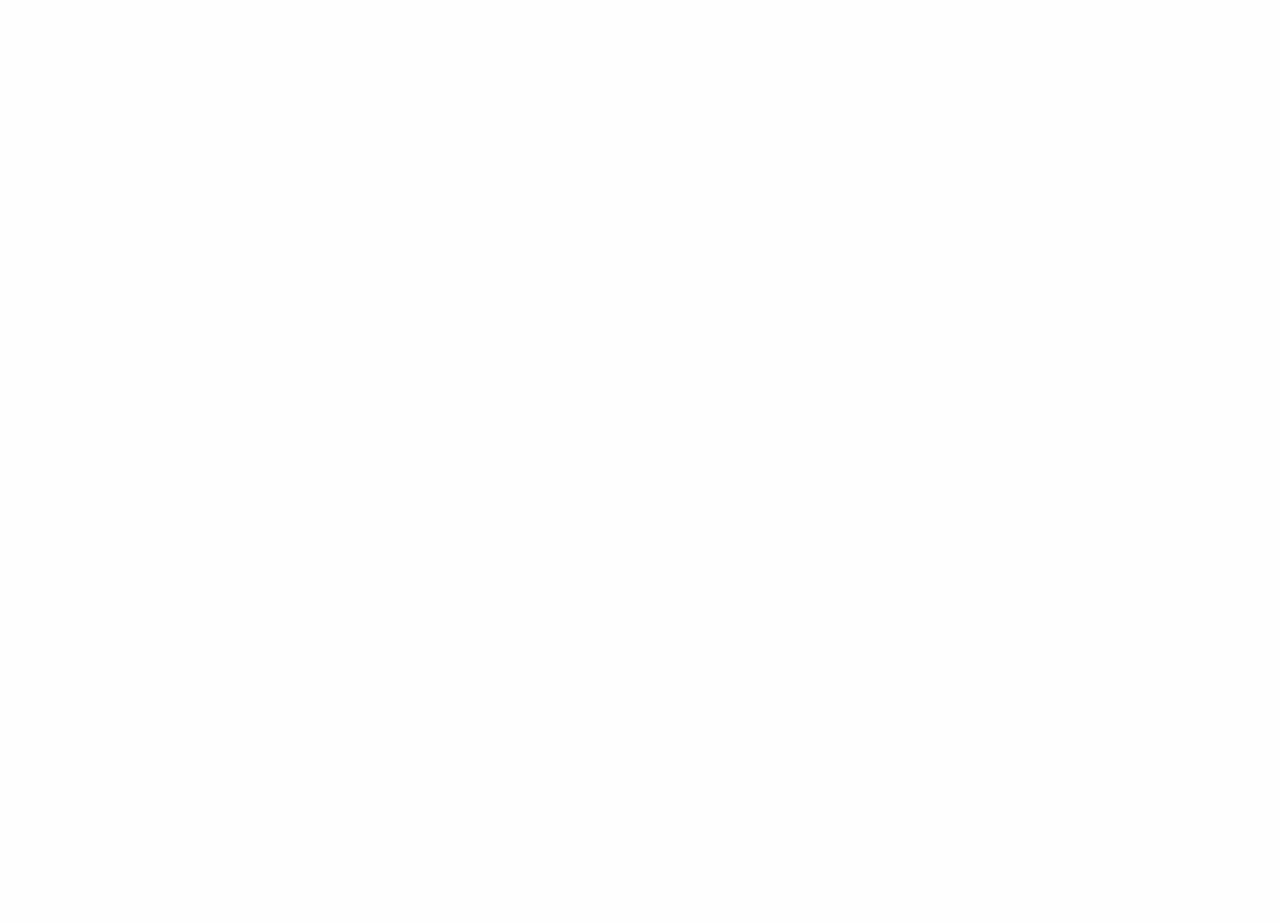Can you find the bounding box coordinates for the element that needs to be clicked to execute this instruction: "View the 'Analysis' section"? The coordinates should be given as four float numbers between 0 and 1, i.e., [left, top, right, bottom].

[0.638, 0.078, 0.686, 0.139]